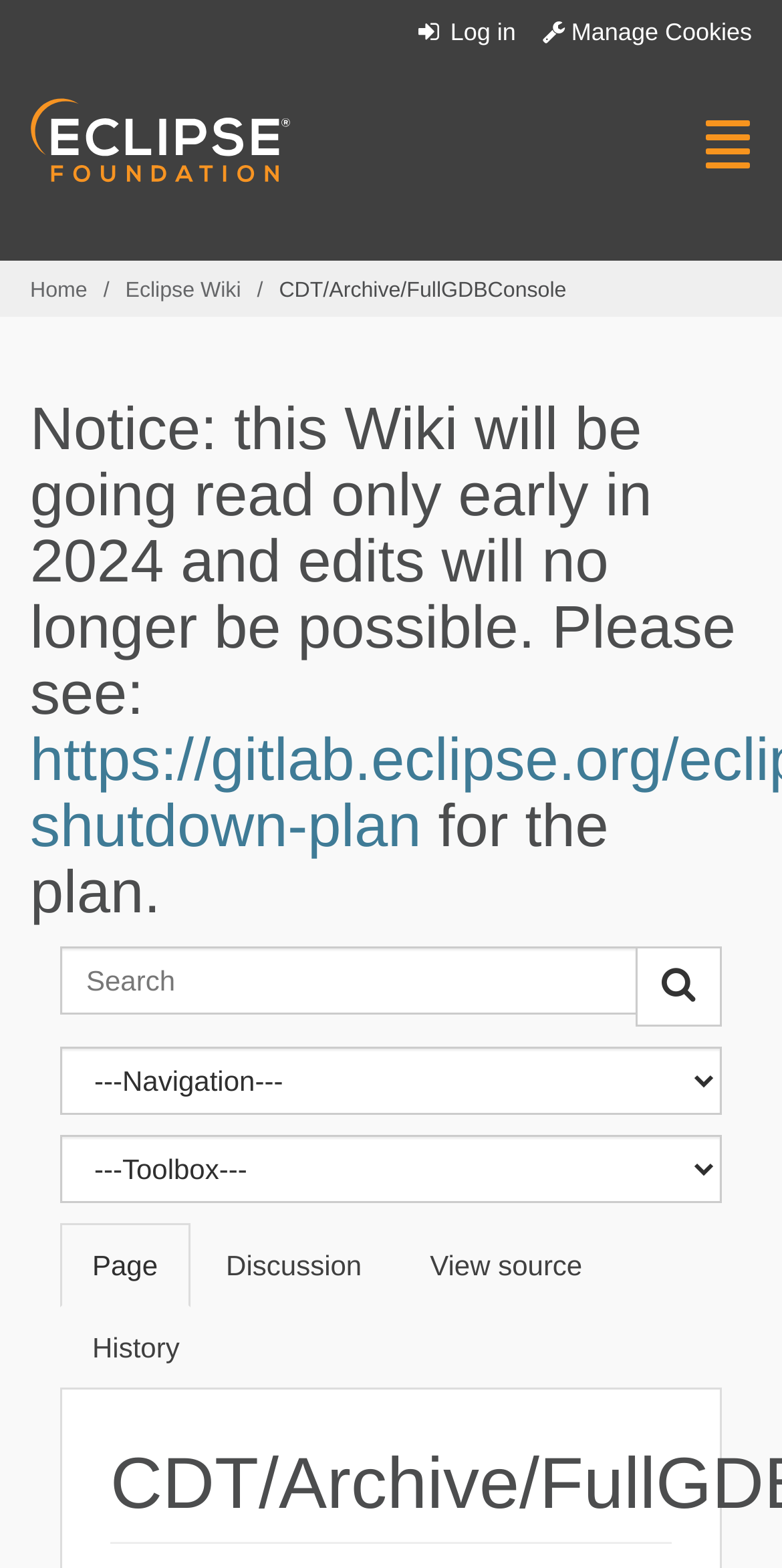Please answer the following query using a single word or phrase: 
What is the shortcut key for searching?

Alt+f